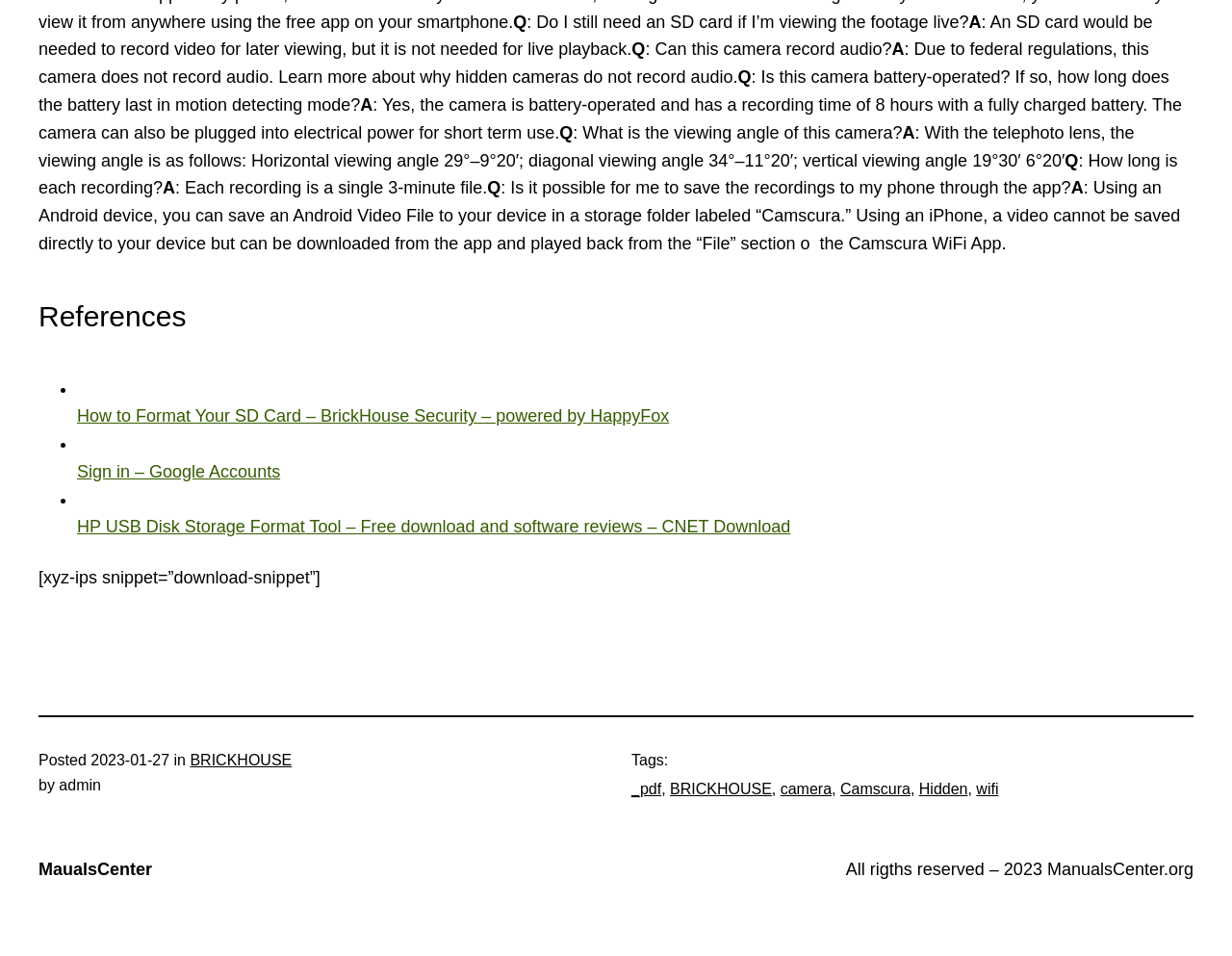Refer to the image and provide an in-depth answer to the question: 
How long does the battery last in motion detecting mode?

According to the Q&A section, the camera is battery-operated and has a recording time of 8 hours with a fully charged battery, and can also be plugged into electrical power for short term use.